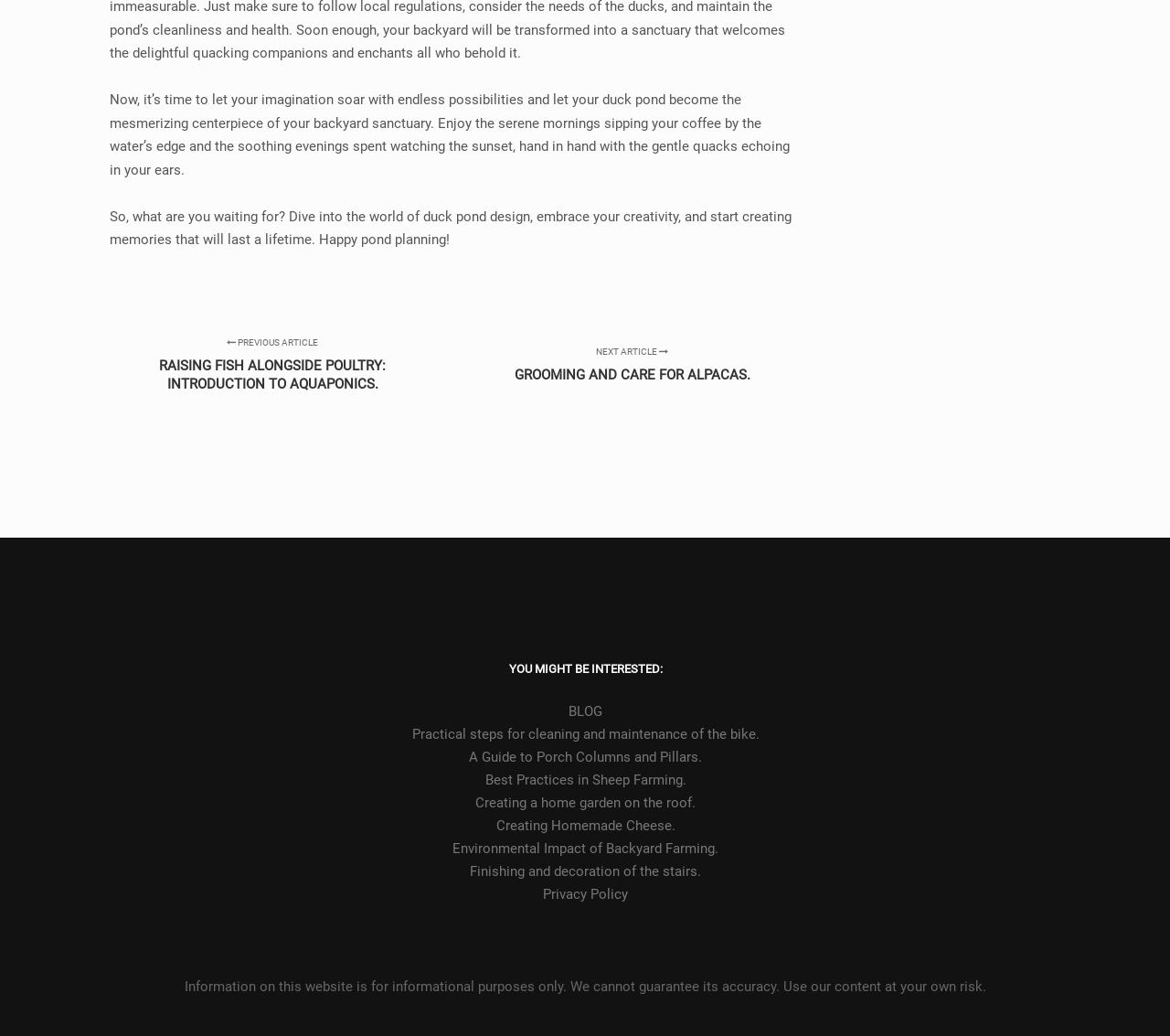Determine the coordinates of the bounding box that should be clicked to complete the instruction: "Learn about practical steps for cleaning and maintenance of the bike". The coordinates should be represented by four float numbers between 0 and 1: [left, top, right, bottom].

[0.055, 0.699, 0.945, 0.721]